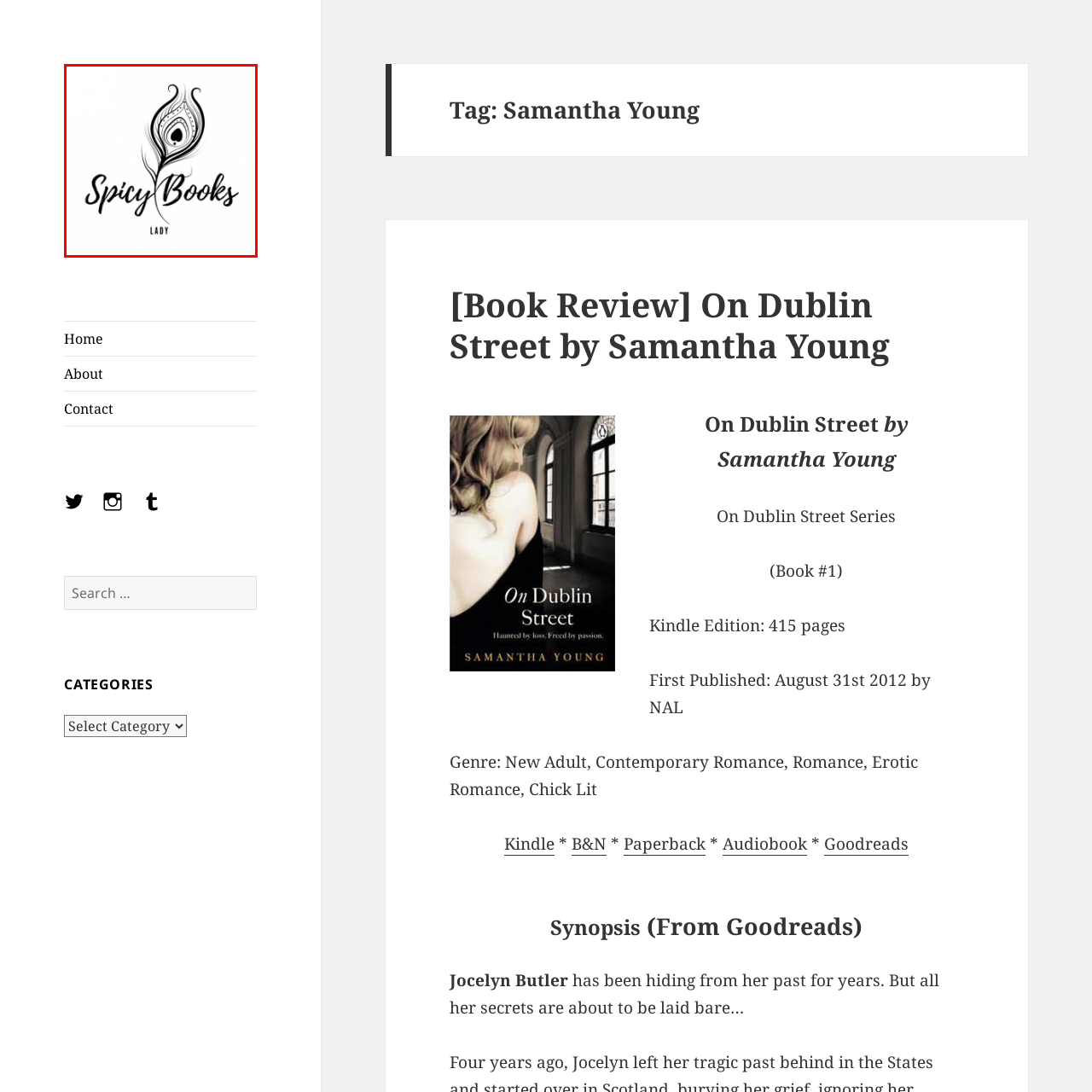Create a detailed narrative describing the image bounded by the red box.

The image features a stylistic logo for "Spicy Books Lady," showcasing an elegant peacock feather design intricately decorated with swirls and patterns. The text "Spicy Books" is presented in a bold, flowing script that emphasizes a playful yet sophisticated theme, while "LADY" is artistically positioned below in smaller letters. The overall monochromatic color scheme enhances the logo’s modern appeal, embodying a perfect blend of creativity and literary charm. This logo likely represents a brand or platform dedicated to book discussions, reviews, and literary content, inviting readers to immerse themselves in a world of engaging narratives.